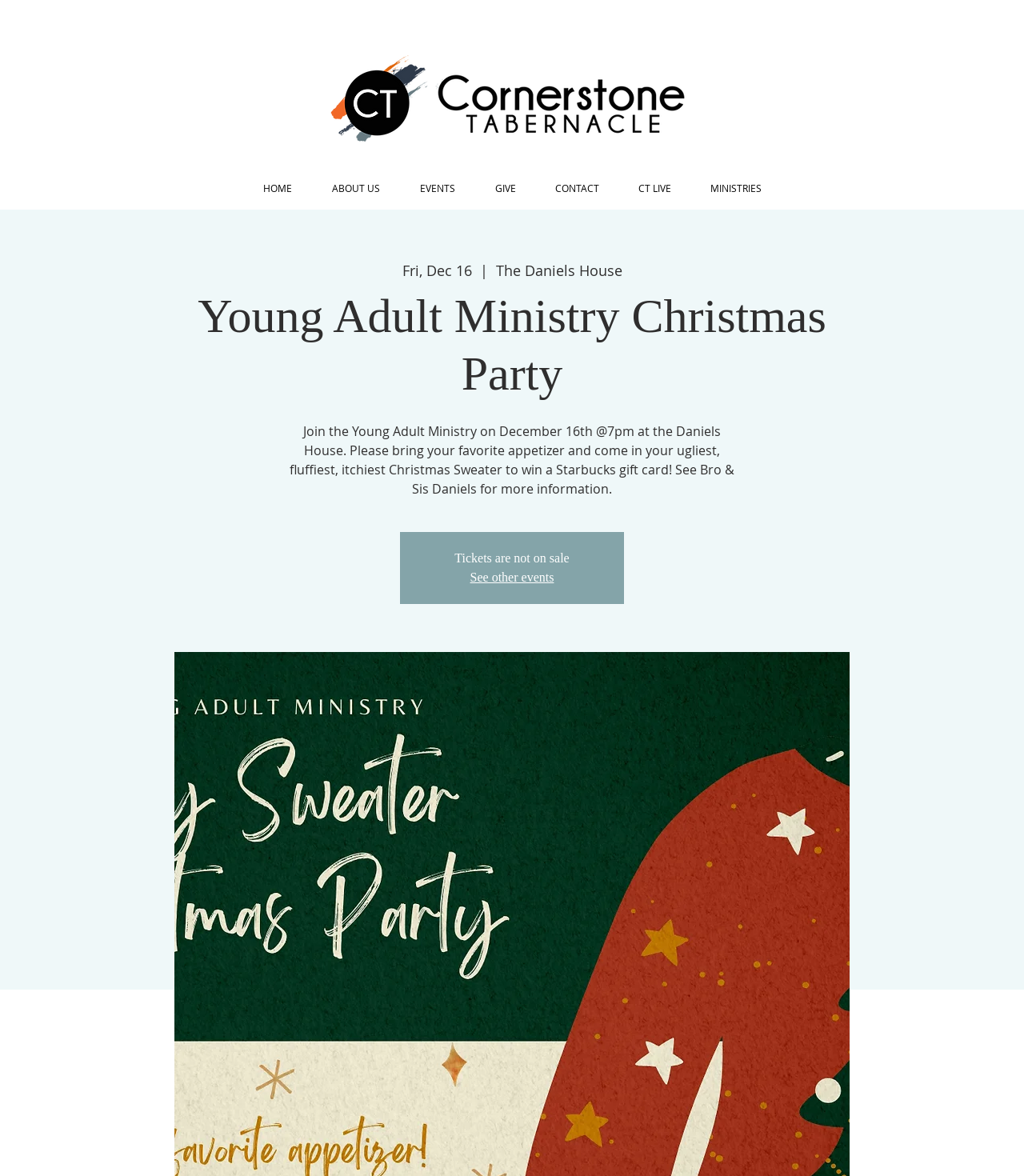Generate the text of the webpage's primary heading.

Young Adult Ministry Christmas Party